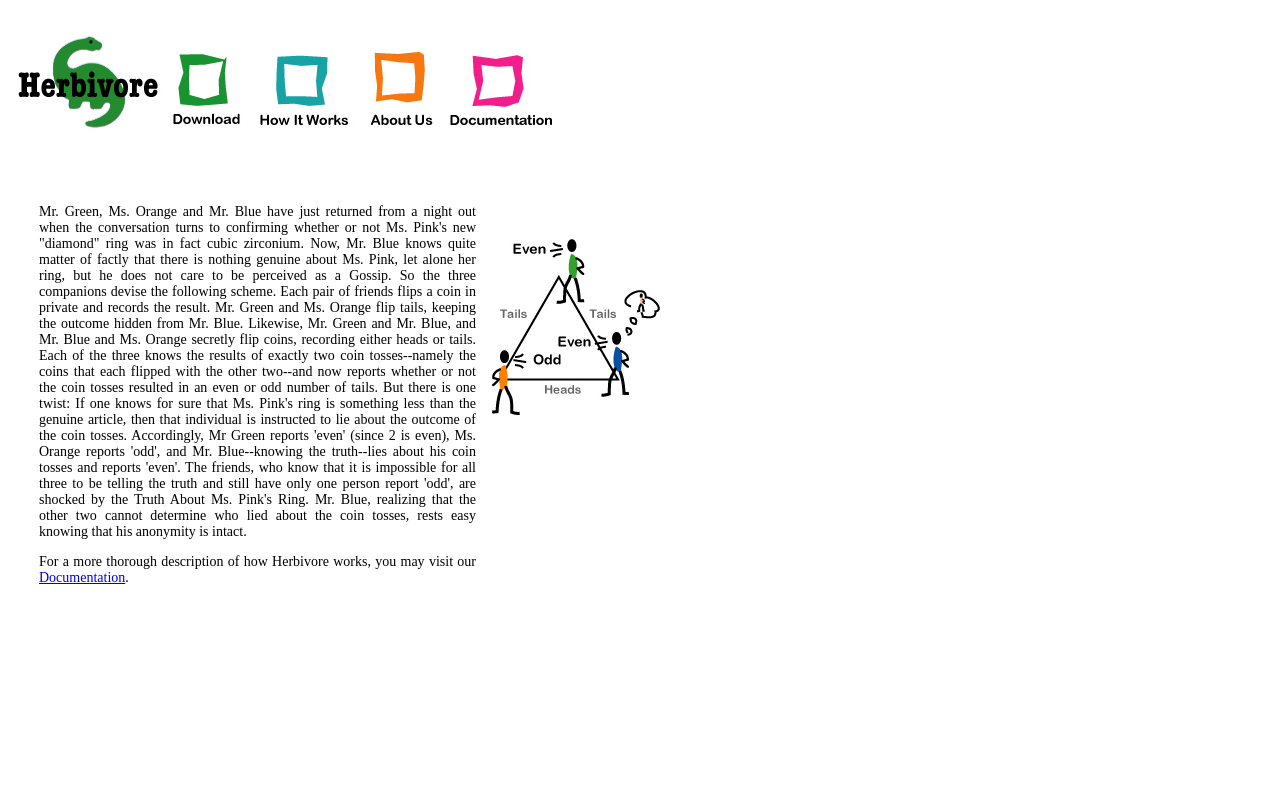What is the shape of the object in the image?
Answer the question with a single word or phrase derived from the image.

A diamond